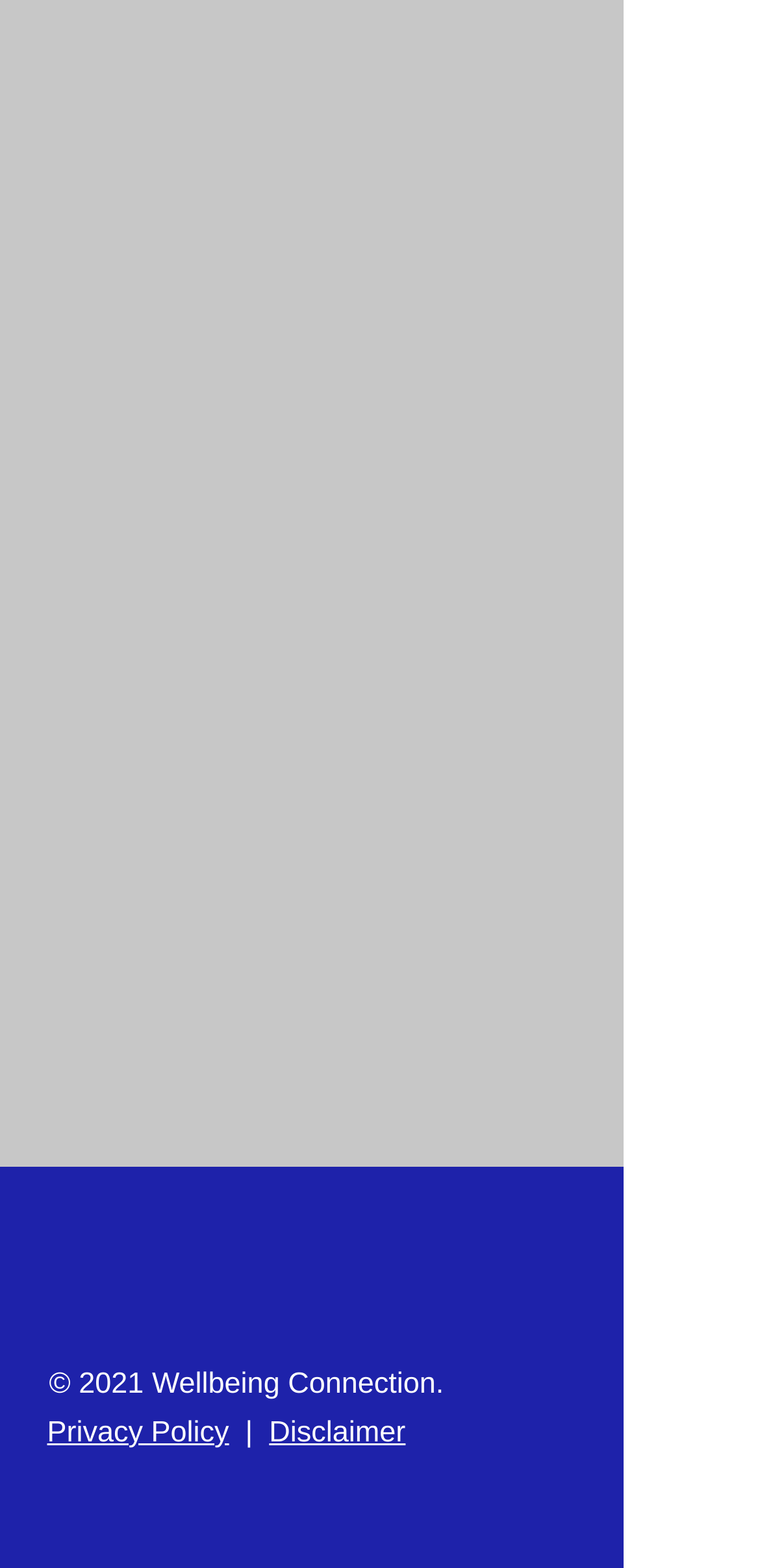Use a single word or phrase to answer the question: 
How many links are there at the bottom of the webpage?

5